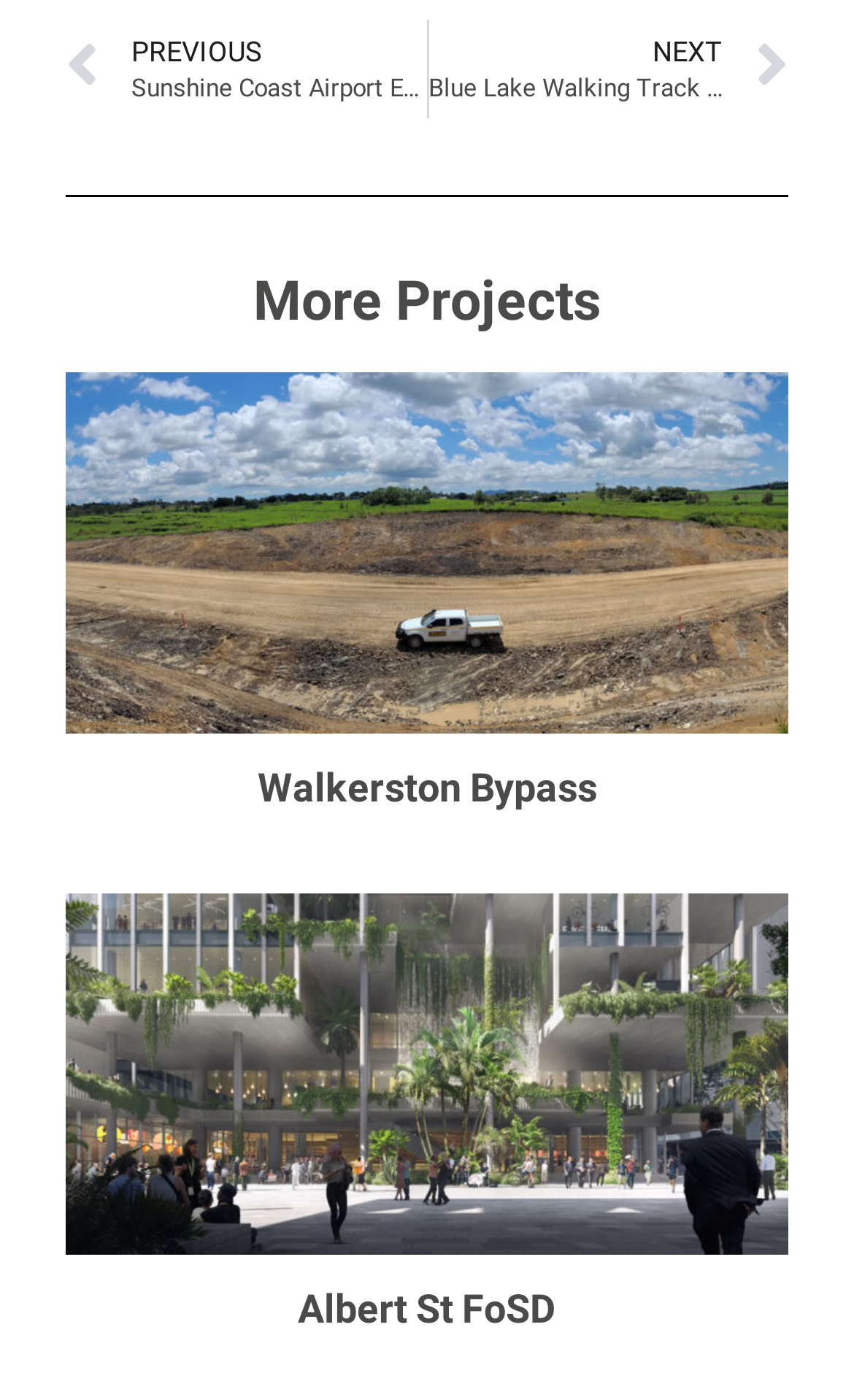Please reply to the following question with a single word or a short phrase:
What is the purpose of the 'NEXT' link?

To navigate to the next project